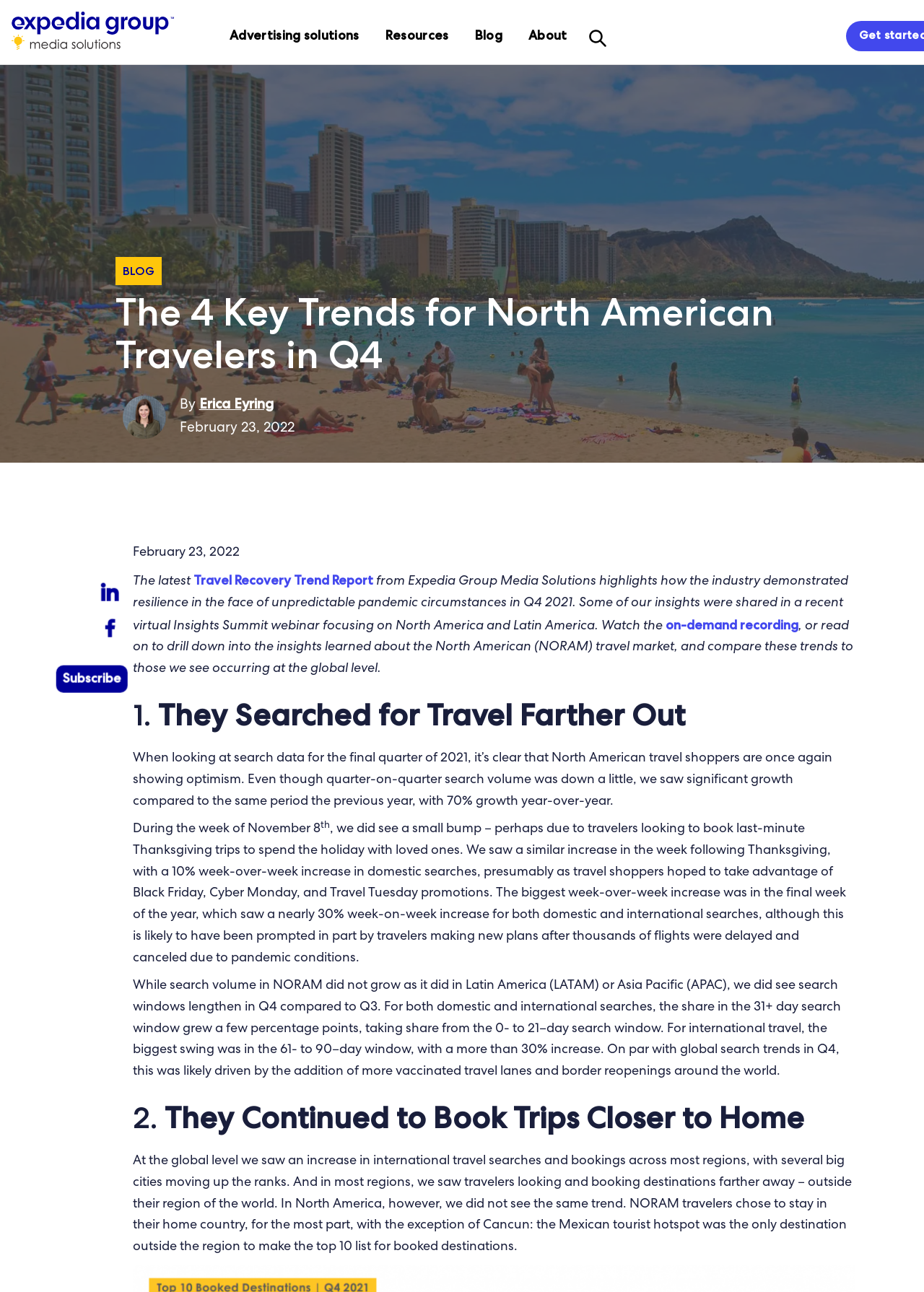Provide a thorough and detailed response to the question by examining the image: 
What is the author of the blog post?

The author of the blog post can be found by looking at the text next to the 'By' label, which is 'Erica Eyring'.